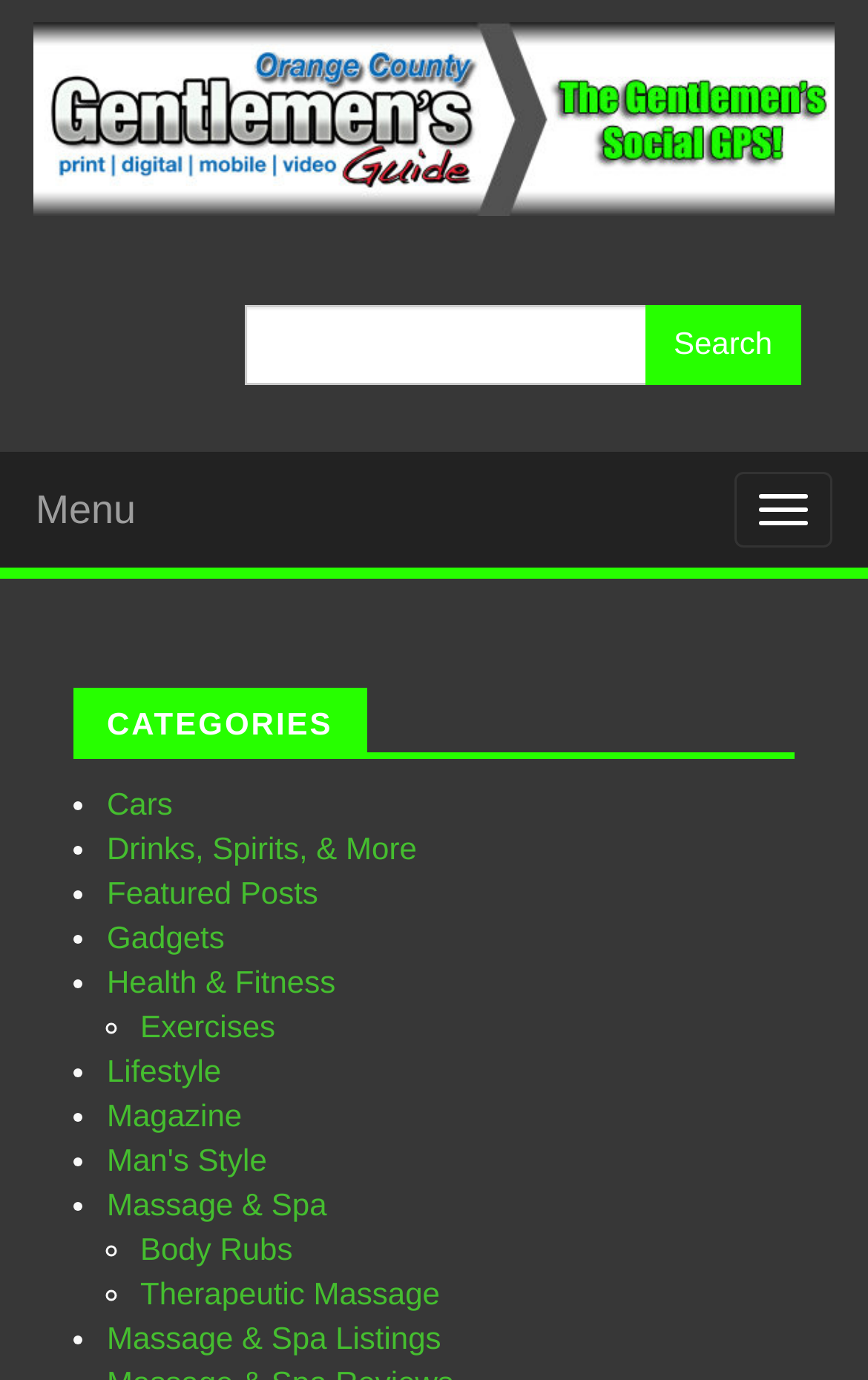Show the bounding box coordinates of the element that should be clicked to complete the task: "Toggle navigation".

[0.846, 0.342, 0.959, 0.397]